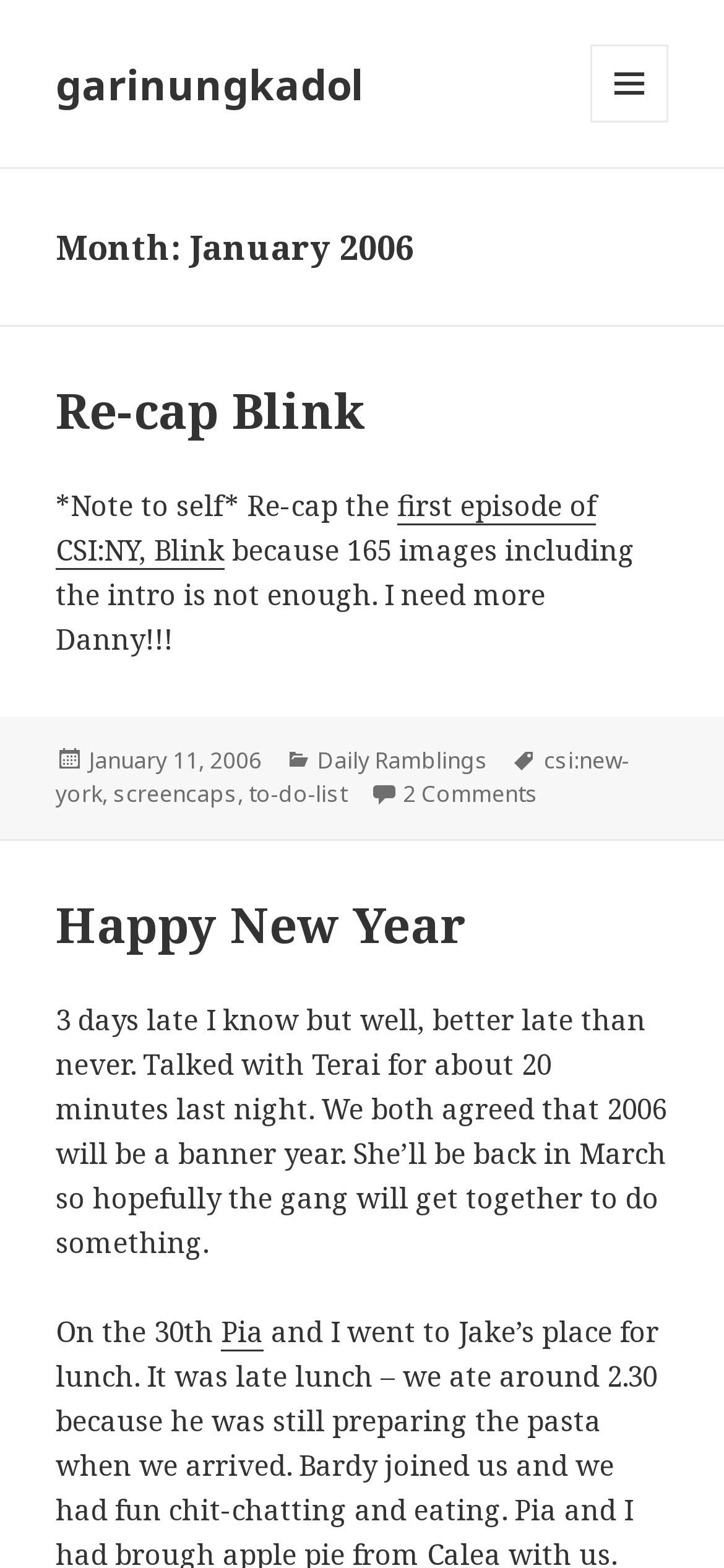Please find the bounding box coordinates of the element that you should click to achieve the following instruction: "View the Happy New Year post". The coordinates should be presented as four float numbers between 0 and 1: [left, top, right, bottom].

[0.077, 0.568, 0.644, 0.611]